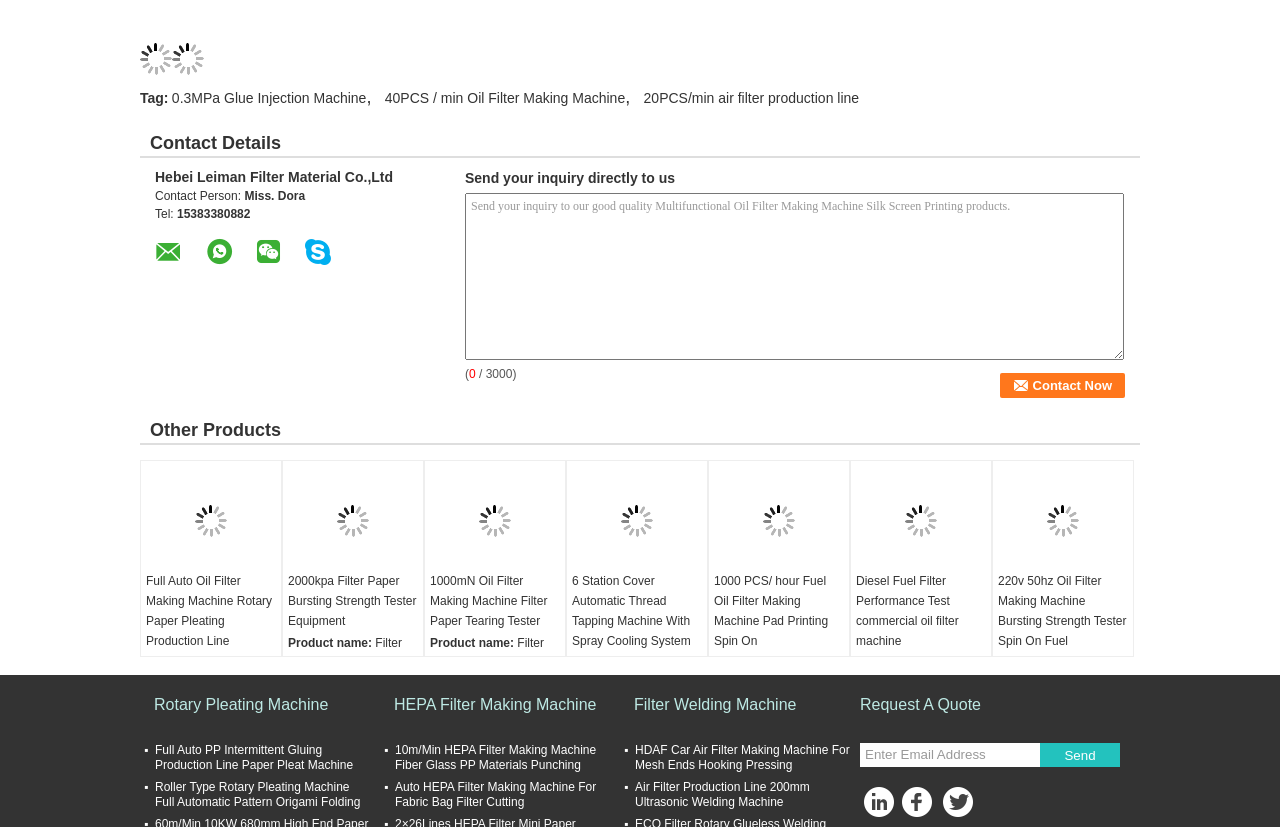What is the company name?
Analyze the image and provide a thorough answer to the question.

I found the company name 'Hebei Leiman Filter Material Co.,Ltd' in the contact details section of the webpage, which is located at the top-right corner of the page.